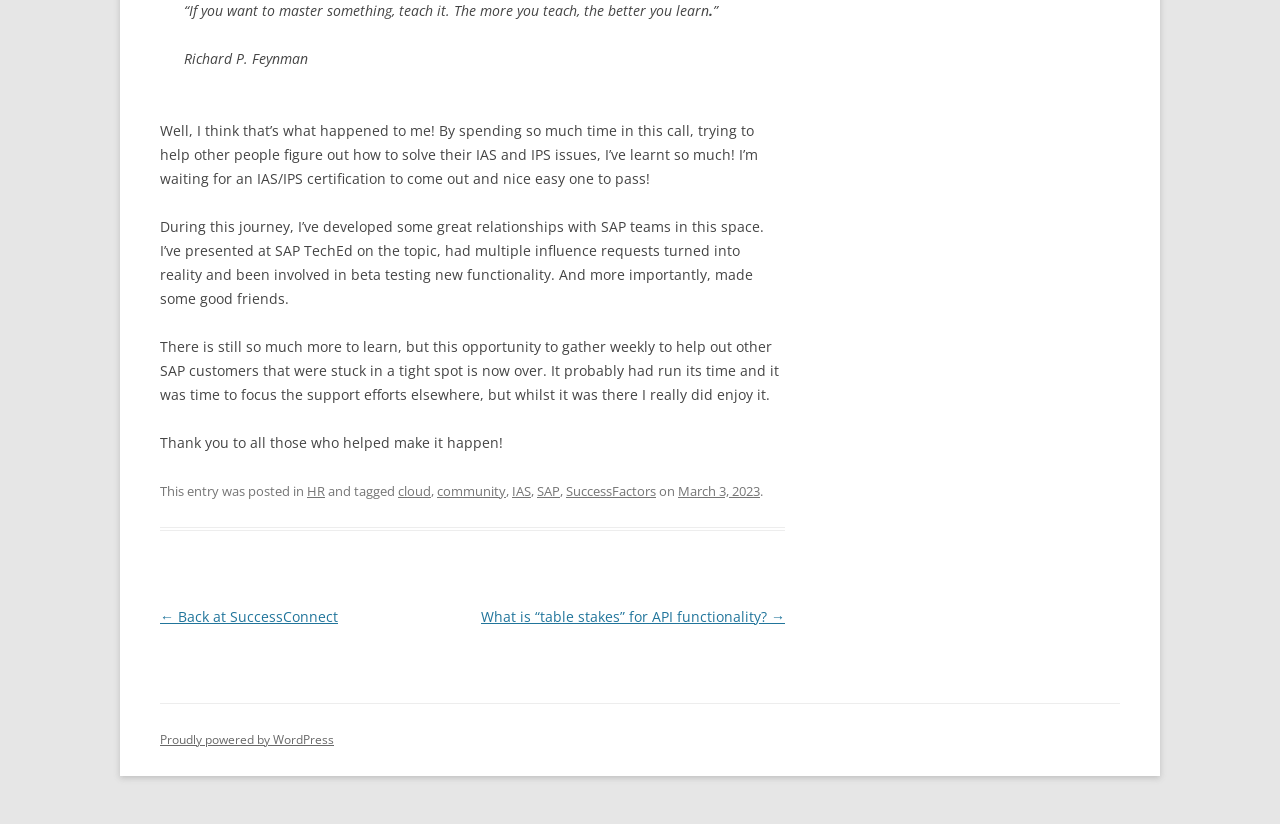Find the bounding box coordinates corresponding to the UI element with the description: "March 3, 2023". The coordinates should be formatted as [left, top, right, bottom], with values as floats between 0 and 1.

[0.53, 0.585, 0.594, 0.606]